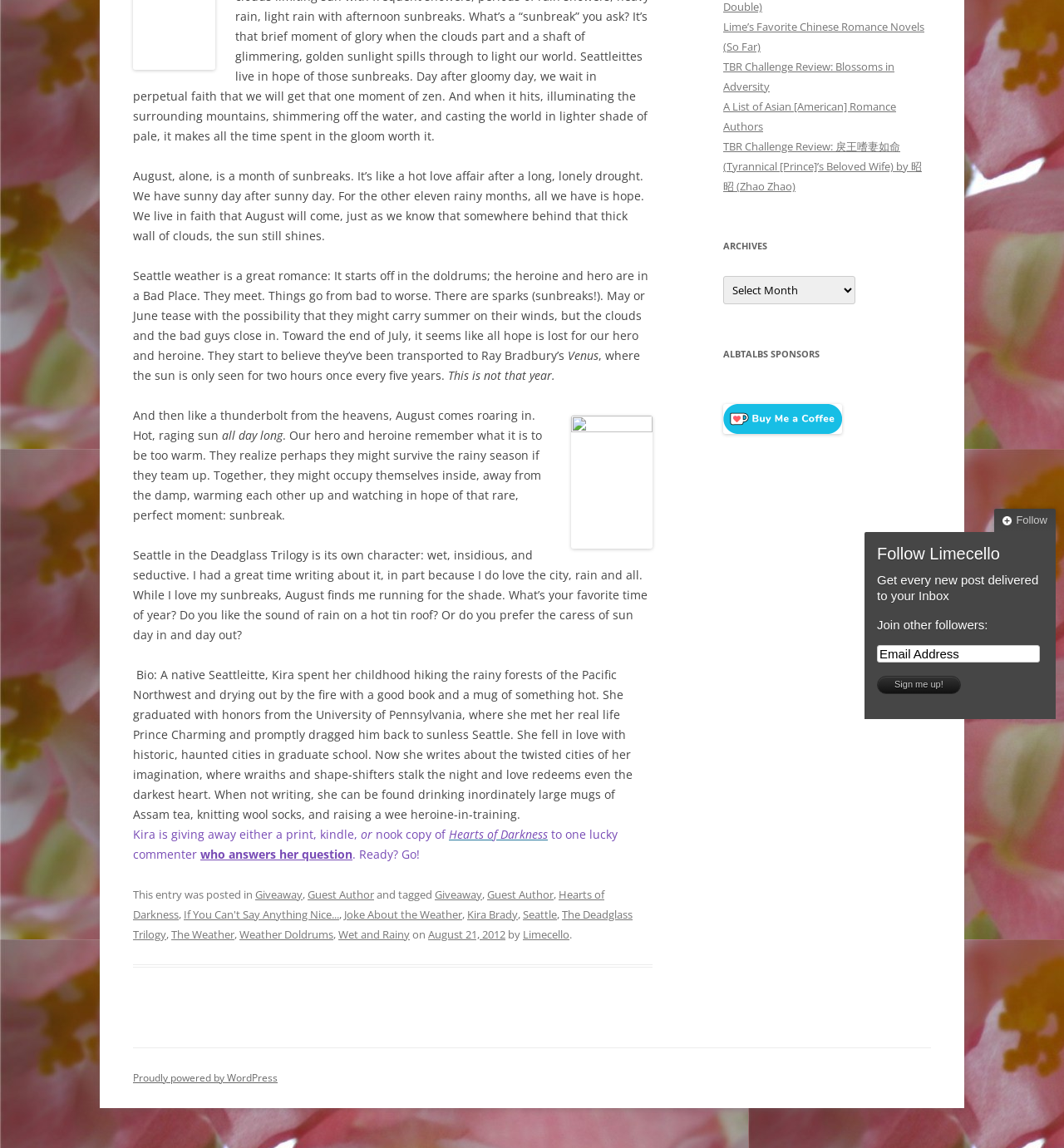Find the bounding box of the UI element described as follows: "name="jetpack_subscriptions_widget" value="Sign me up!"".

[0.824, 0.589, 0.903, 0.605]